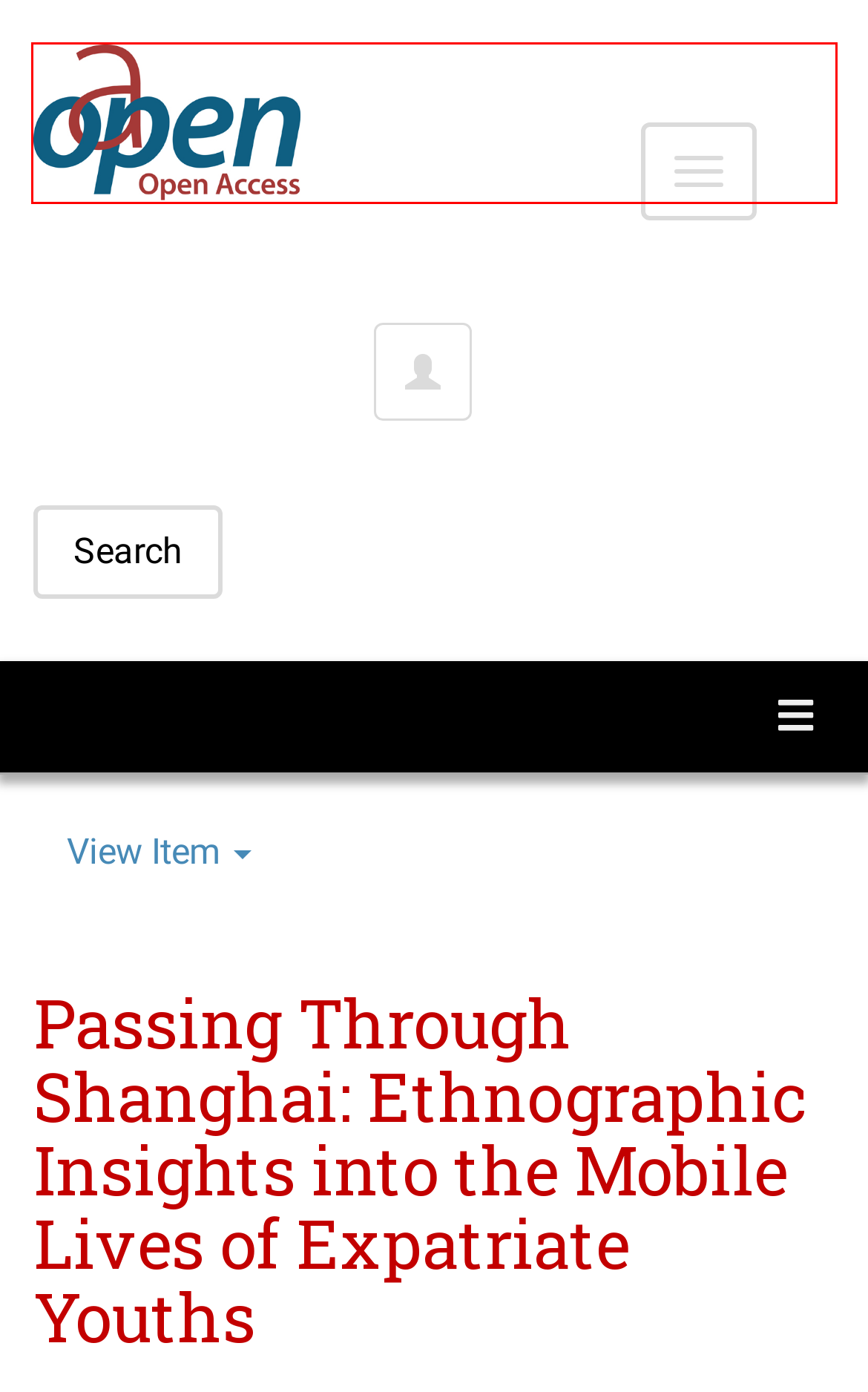Examine the screenshot of a webpage with a red bounding box around a specific UI element. Identify which webpage description best matches the new webpage that appears after clicking the element in the red bounding box. Here are the candidates:
A. For Researchers | OAPEN
B. Online Library and Publication Platform | OAPEN
C. Directory of Open Access Books
D. OAPEN | OAPEN
E. CC BY-NC-SA 4.0 Deed | Attribution-NonCommercial-ShareAlike 4.0 International
 | Creative Commons
F. For Librarians | OAPEN
G. Resources | OAPEN
H. CC BY 4.0 Deed | Attribution 4.0 International
 | Creative Commons

B